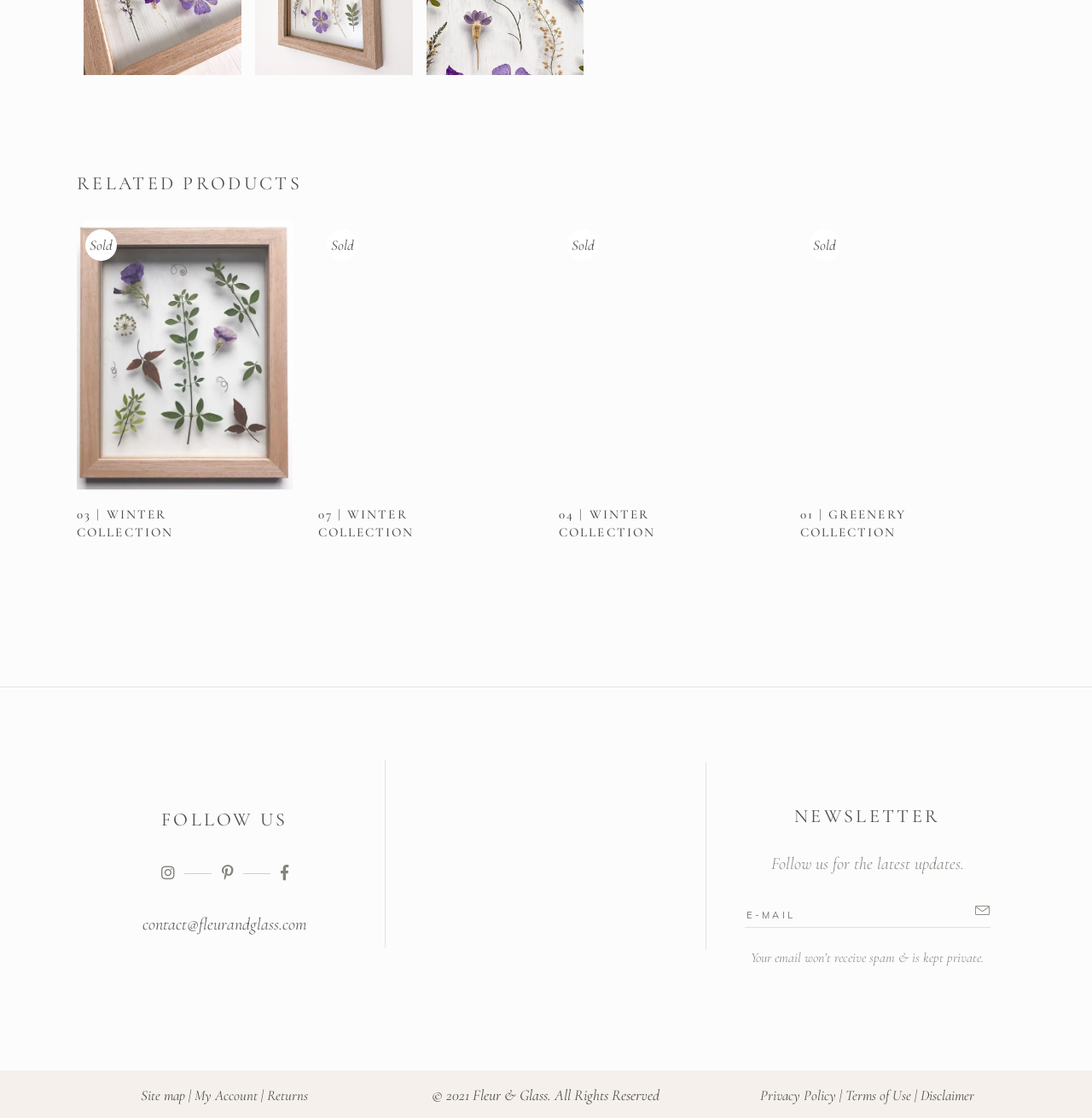Please identify the bounding box coordinates of the area I need to click to accomplish the following instruction: "Subscribe to the newsletter".

[0.682, 0.808, 0.907, 0.83]